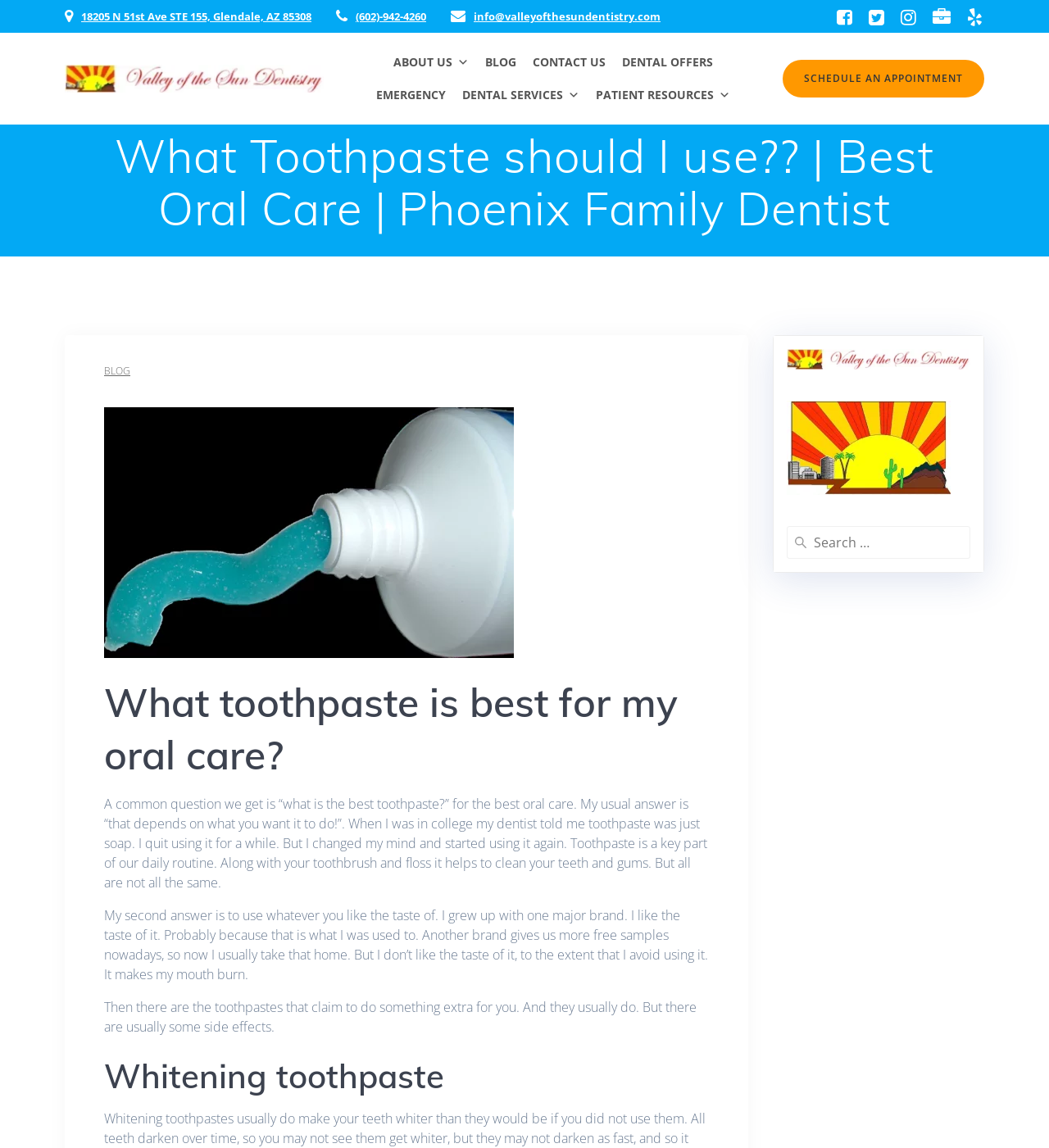What is the purpose of toothpaste according to the webpage?
Please respond to the question with a detailed and informative answer.

I found this information by reading the paragraph that starts with 'Toothpaste is a key part of our daily routine.' The text explains that toothpaste, along with a toothbrush and floss, helps to clean teeth and gums.